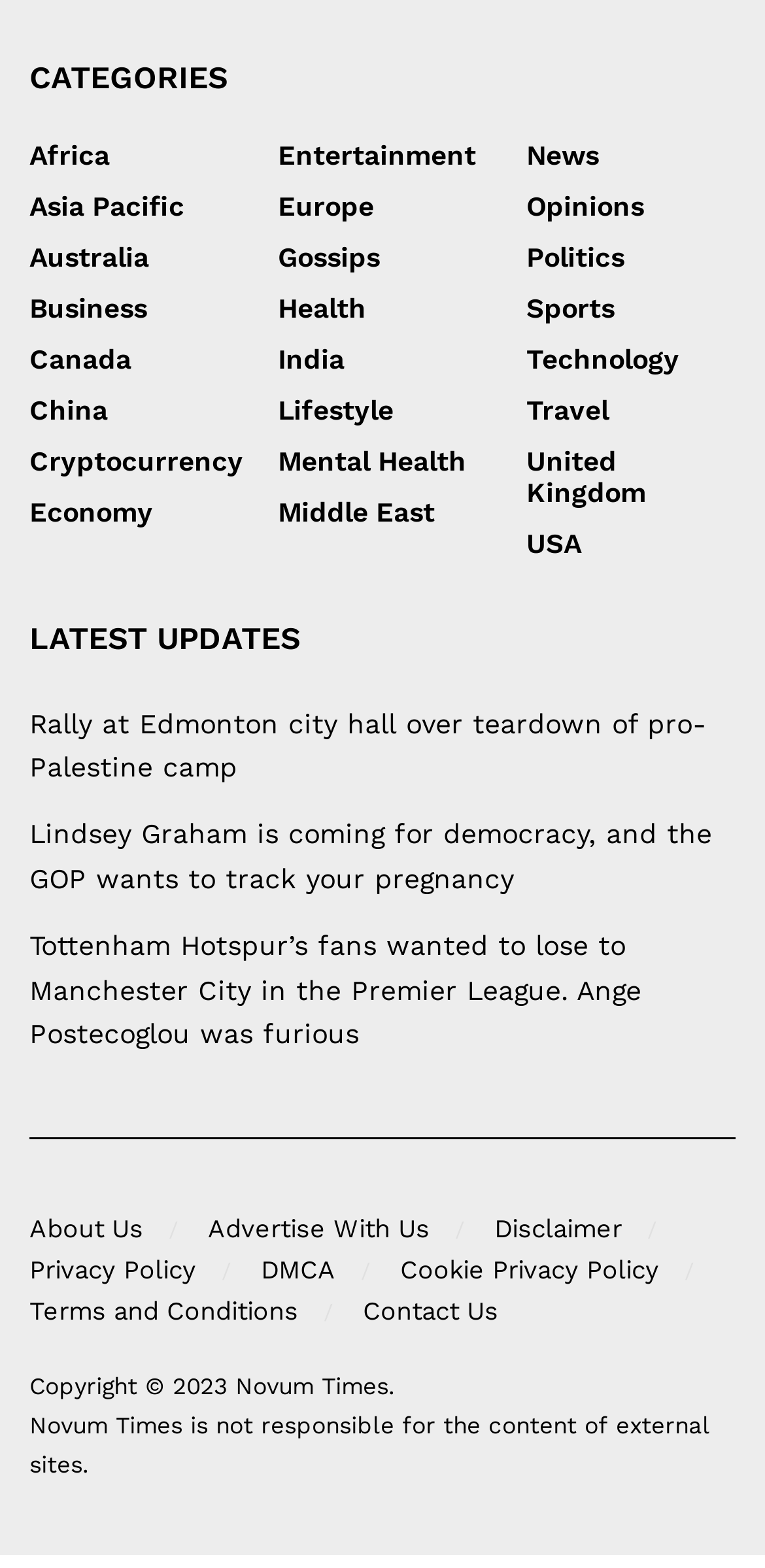Find the bounding box coordinates of the element to click in order to complete this instruction: "Go to the 'Technology' news section". The bounding box coordinates must be four float numbers between 0 and 1, denoted as [left, top, right, bottom].

[0.688, 0.219, 0.888, 0.239]